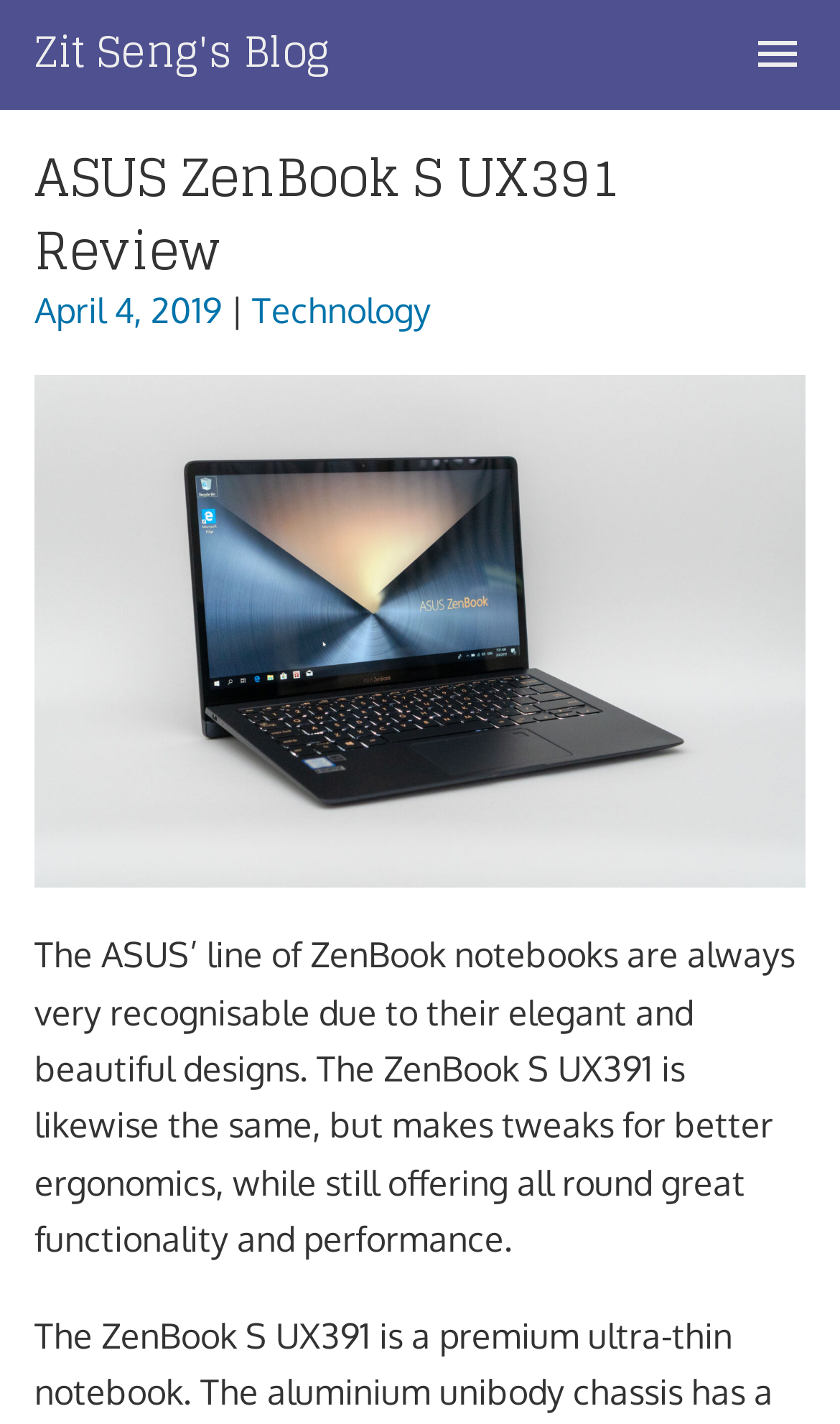Pinpoint the bounding box coordinates of the clickable element needed to complete the instruction: "contact the blogger". The coordinates should be provided as four float numbers between 0 and 1: [left, top, right, bottom].

[0.0, 0.381, 1.0, 0.454]